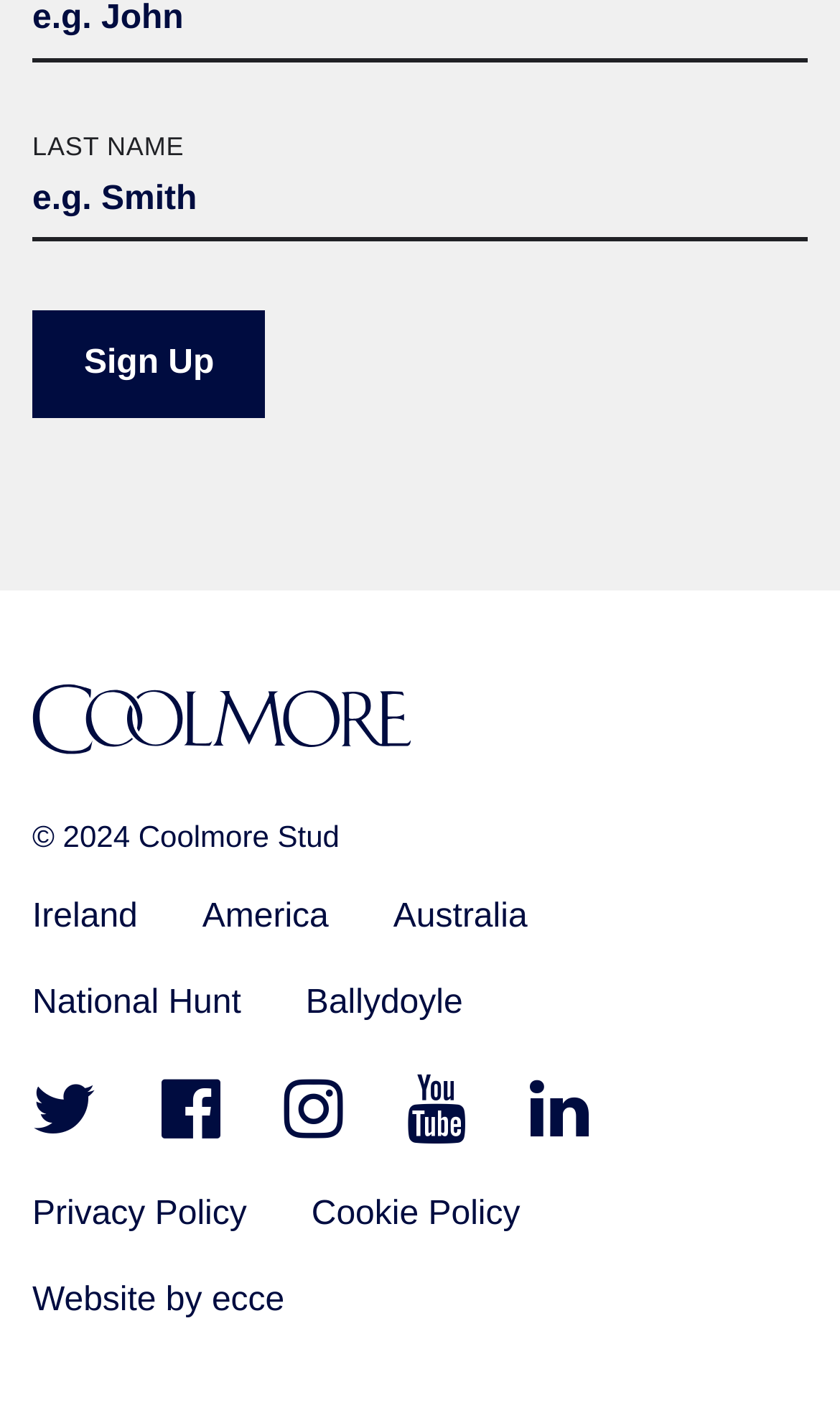Identify the bounding box coordinates of the clickable region required to complete the instruction: "View privacy policy". The coordinates should be given as four float numbers within the range of 0 and 1, i.e., [left, top, right, bottom].

[0.038, 0.852, 0.294, 0.878]